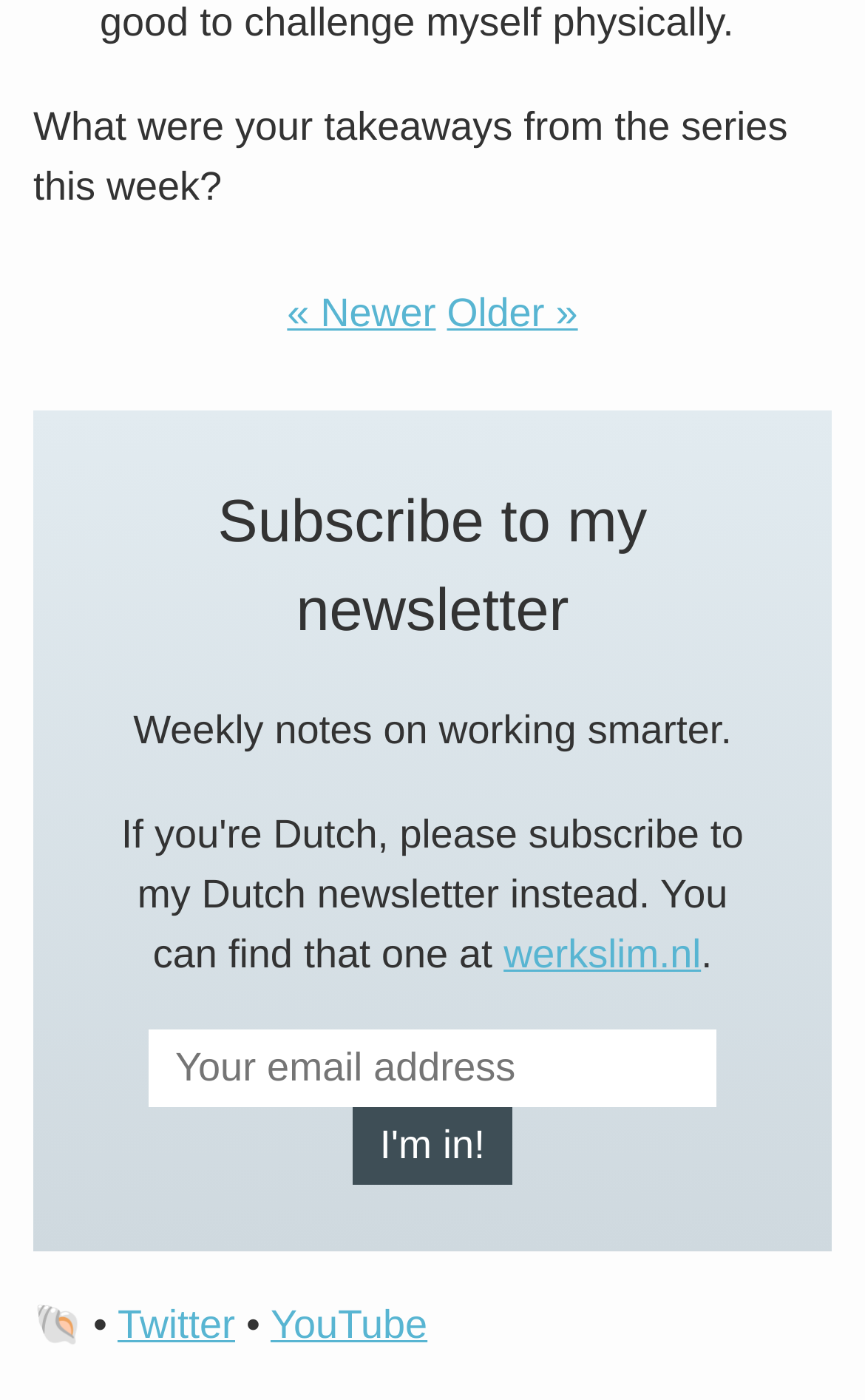Find the bounding box coordinates for the UI element whose description is: "« Newer". The coordinates should be four float numbers between 0 and 1, in the format [left, top, right, bottom].

[0.332, 0.207, 0.504, 0.239]